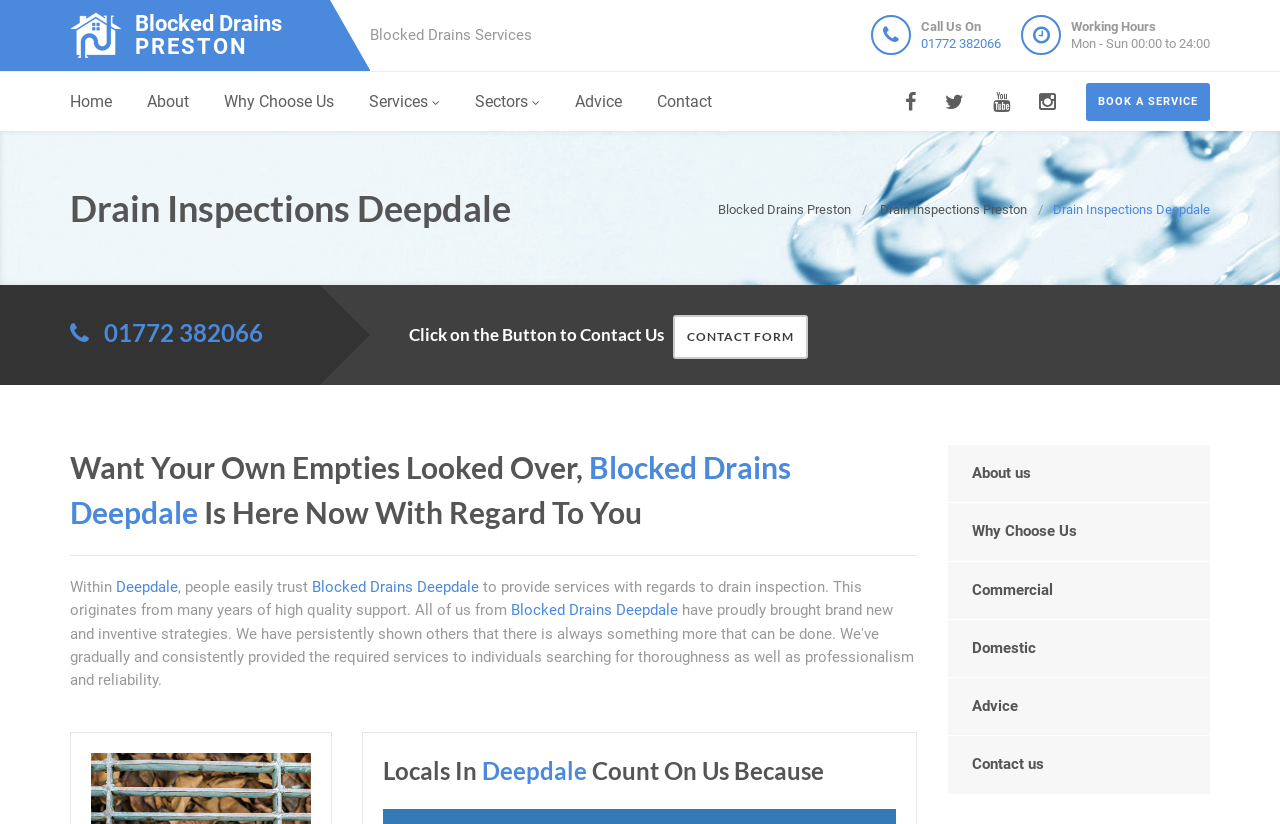Respond to the question below with a single word or phrase: What is the location where the drain inspection services are provided?

Deepdale